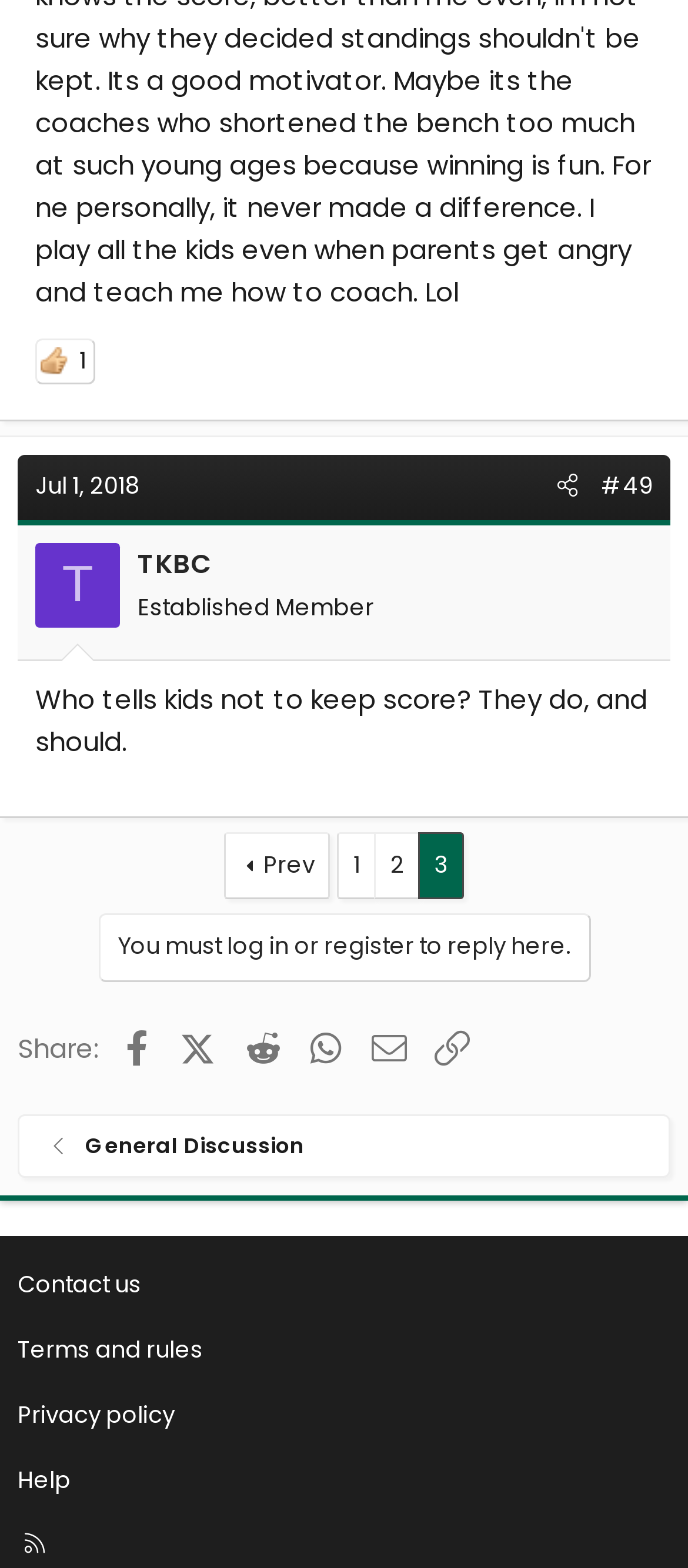Use a single word or phrase to respond to the question:
What is the date of the article?

Jul 1, 2018